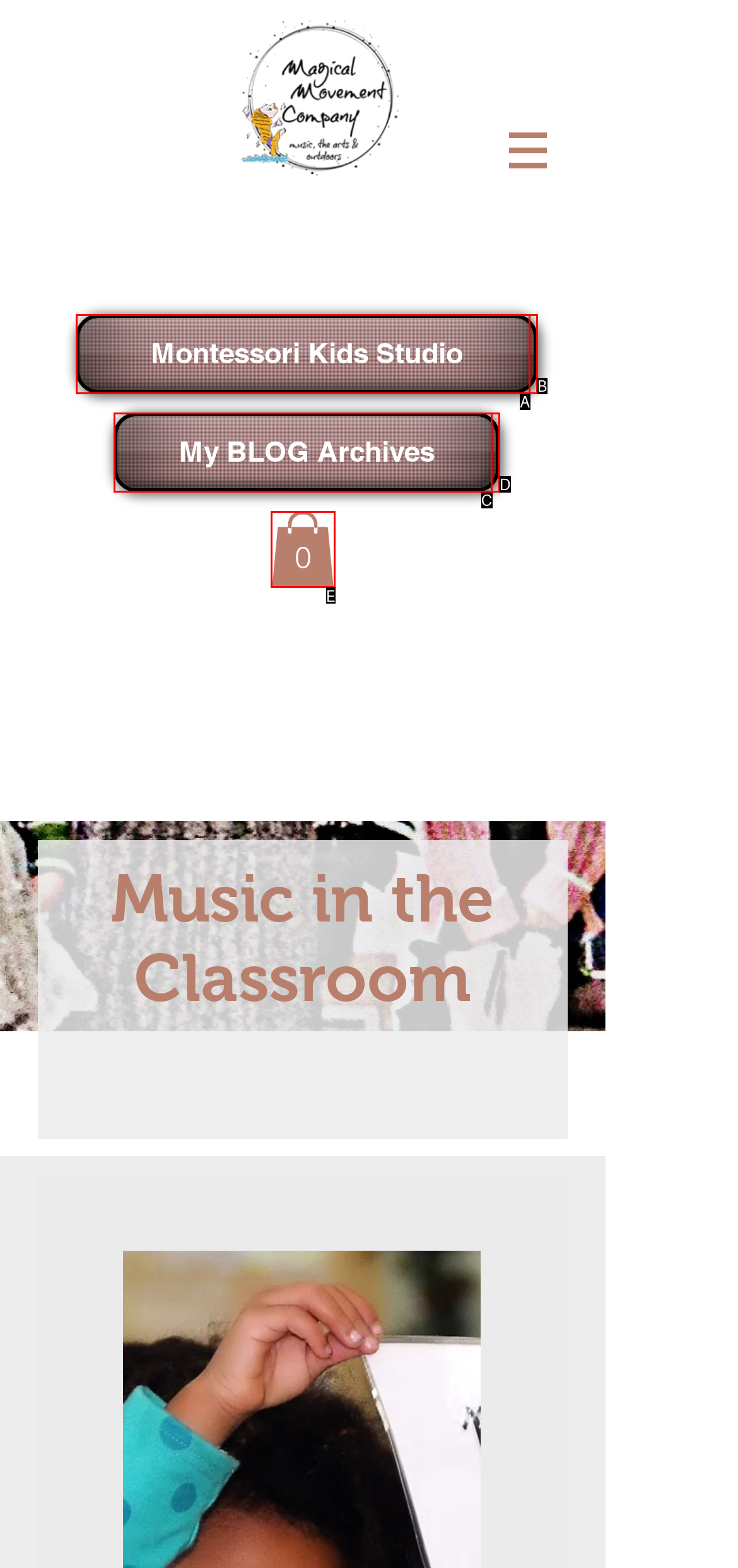Match the HTML element to the given description: 0
Indicate the option by its letter.

E